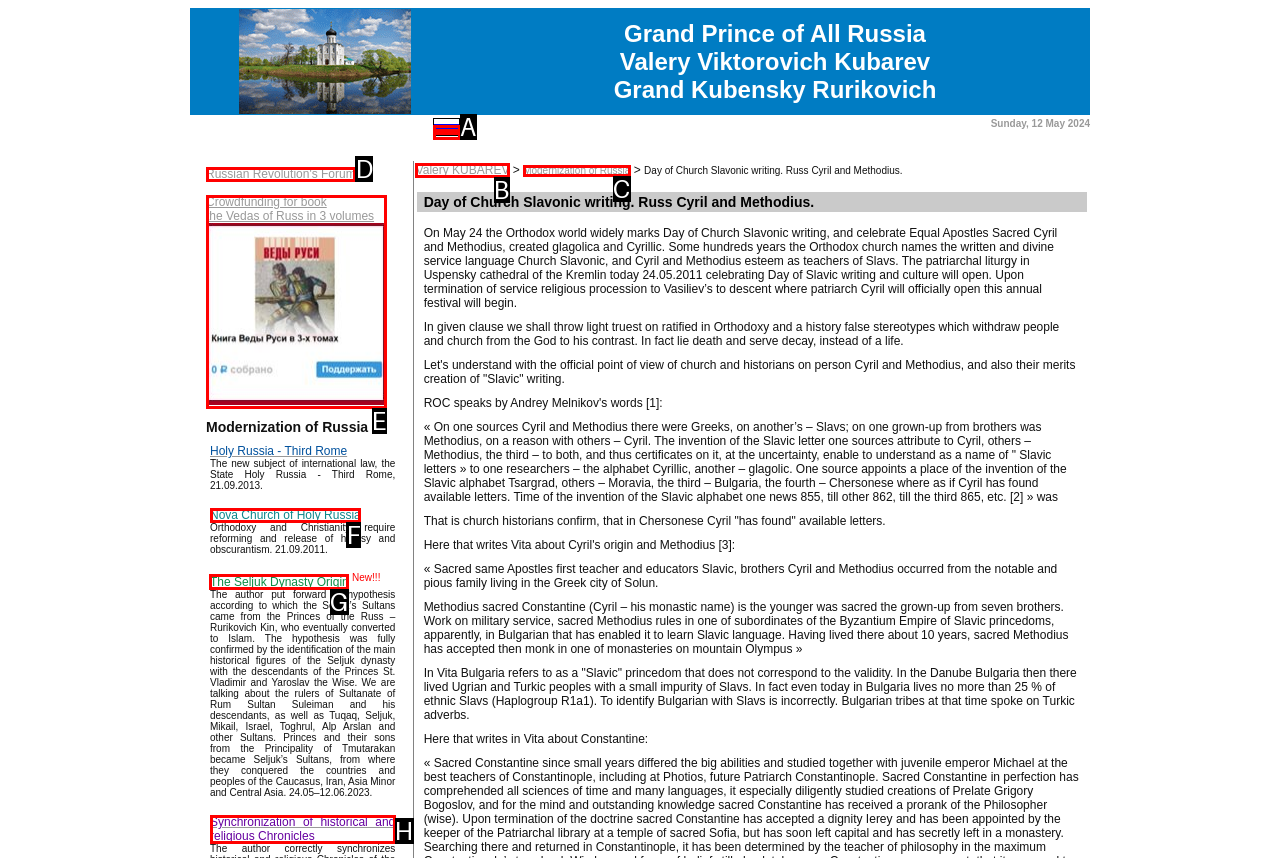Pick the right letter to click to achieve the task: Learn about the Seljuk Dynasty Origin
Answer with the letter of the correct option directly.

G